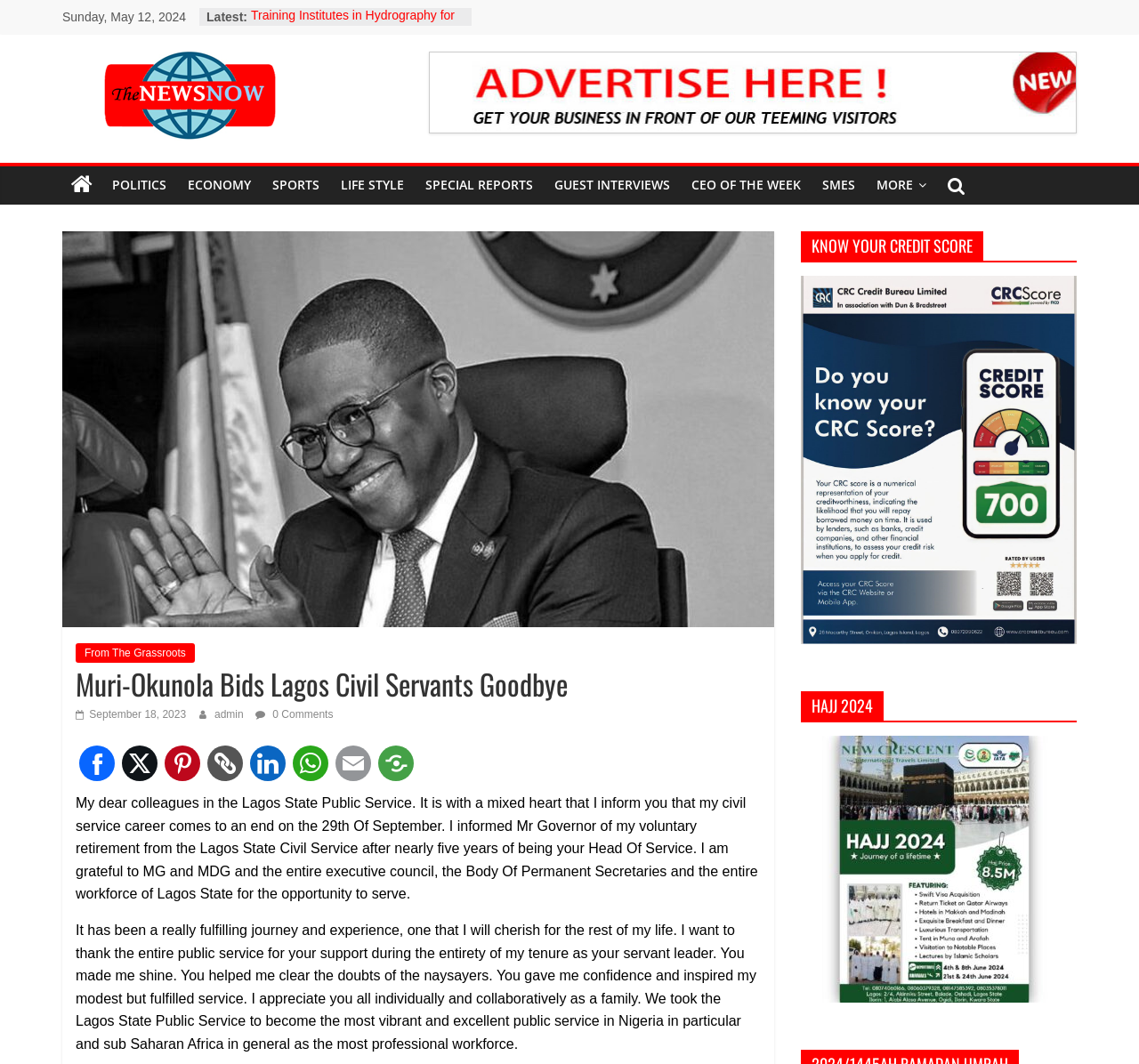Indicate the bounding box coordinates of the element that needs to be clicked to satisfy the following instruction: "Click on the link to read more about POLITICS". The coordinates should be four float numbers between 0 and 1, i.e., [left, top, right, bottom].

[0.089, 0.157, 0.155, 0.192]